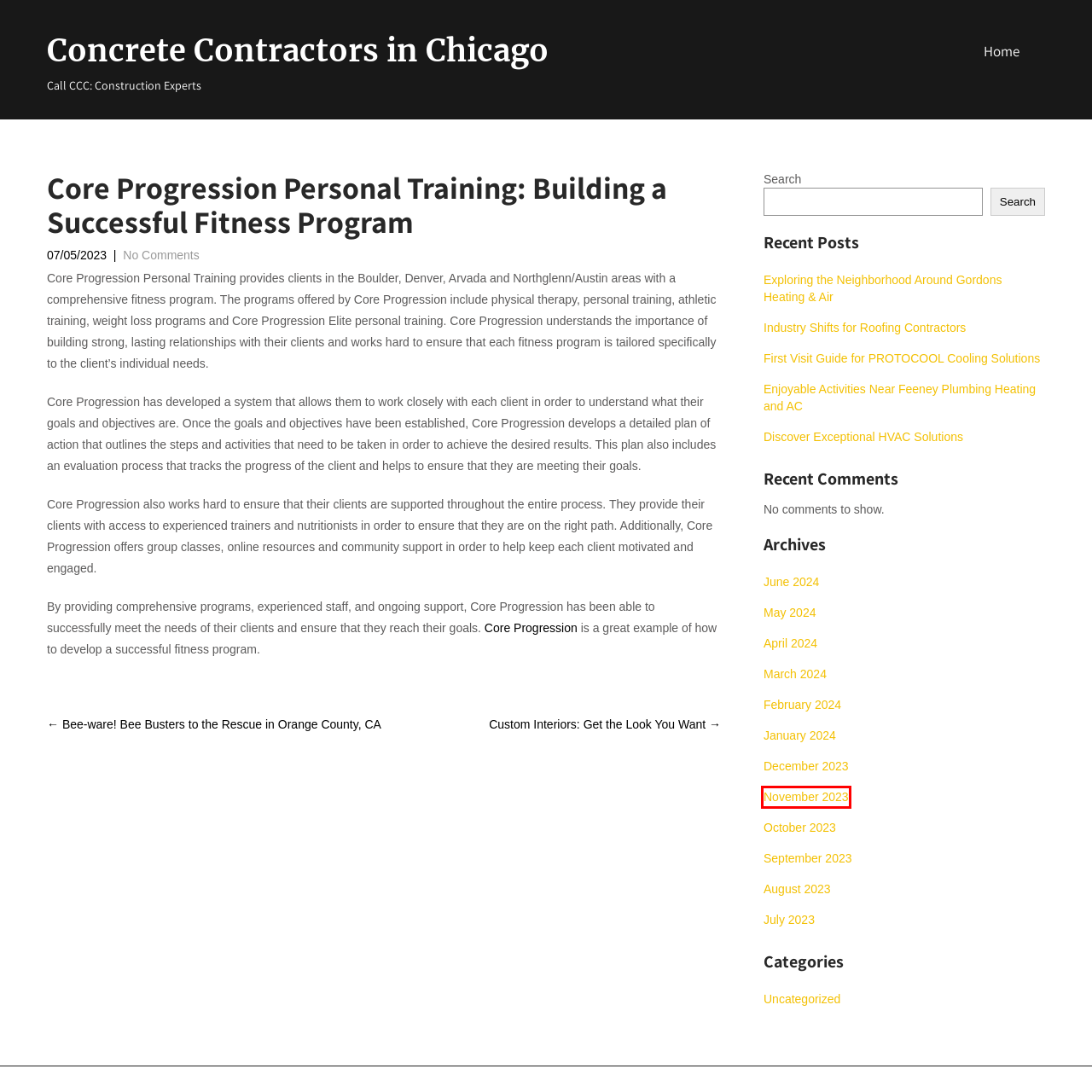You are presented with a screenshot of a webpage containing a red bounding box around a particular UI element. Select the best webpage description that matches the new webpage after clicking the element within the bounding box. Here are the candidates:
A. Enjoyable Activities Near Feeney Plumbing Heating and AC – Concrete Contractors in Chicago
B. October 2023 – Concrete Contractors in Chicago
C. Bee-ware! Bee Busters to the Rescue in Orange County, CA – Concrete Contractors in Chicago
D. Industry Shifts for Roofing Contractors – Concrete Contractors in Chicago
E. November 2023 – Concrete Contractors in Chicago
F. February 2024 – Concrete Contractors in Chicago
G. May 2024 – Concrete Contractors in Chicago
H. January 2024 – Concrete Contractors in Chicago

E